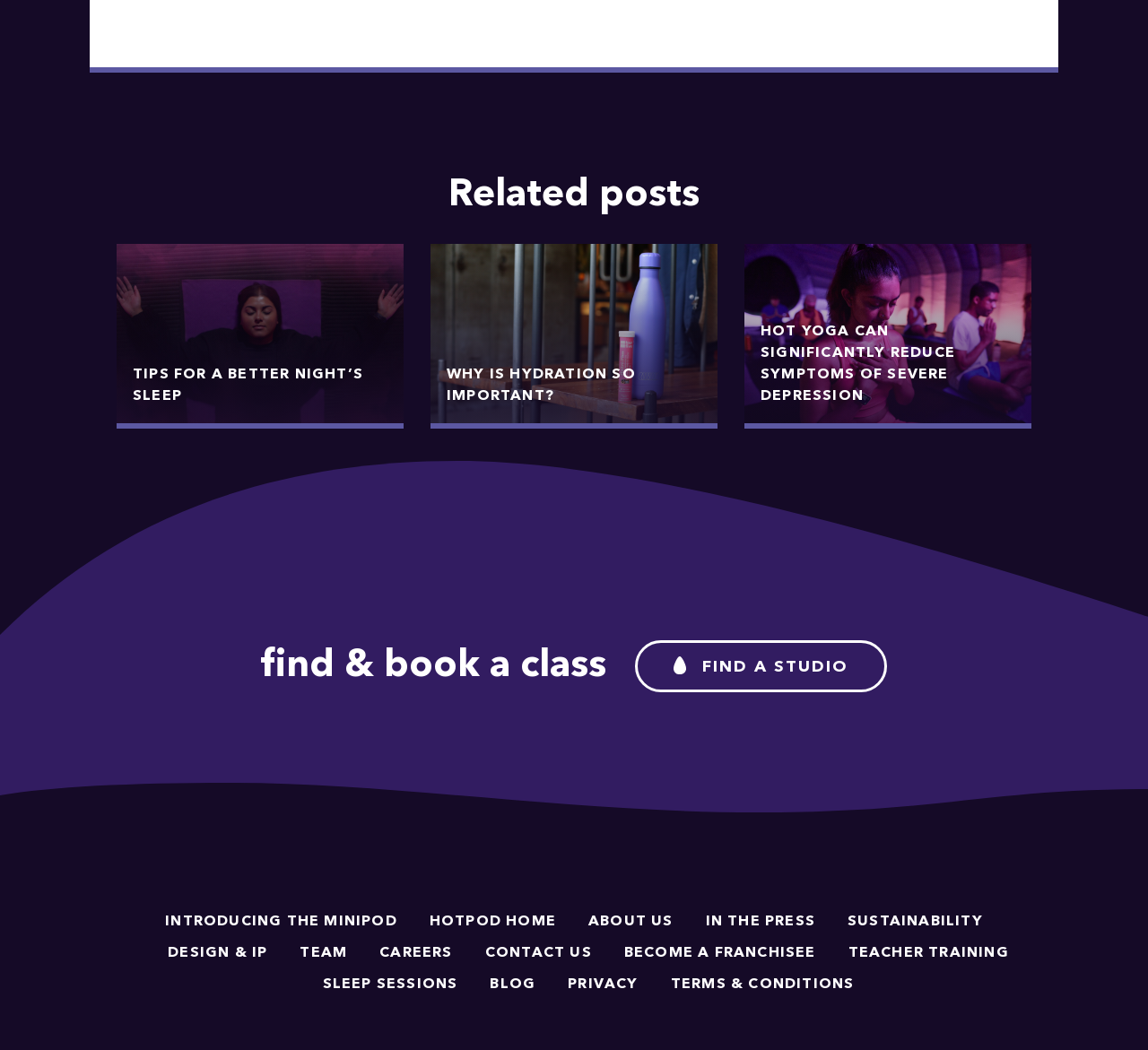Determine the bounding box coordinates for the region that must be clicked to execute the following instruction: "Check out the blog".

[0.427, 0.923, 0.467, 0.953]